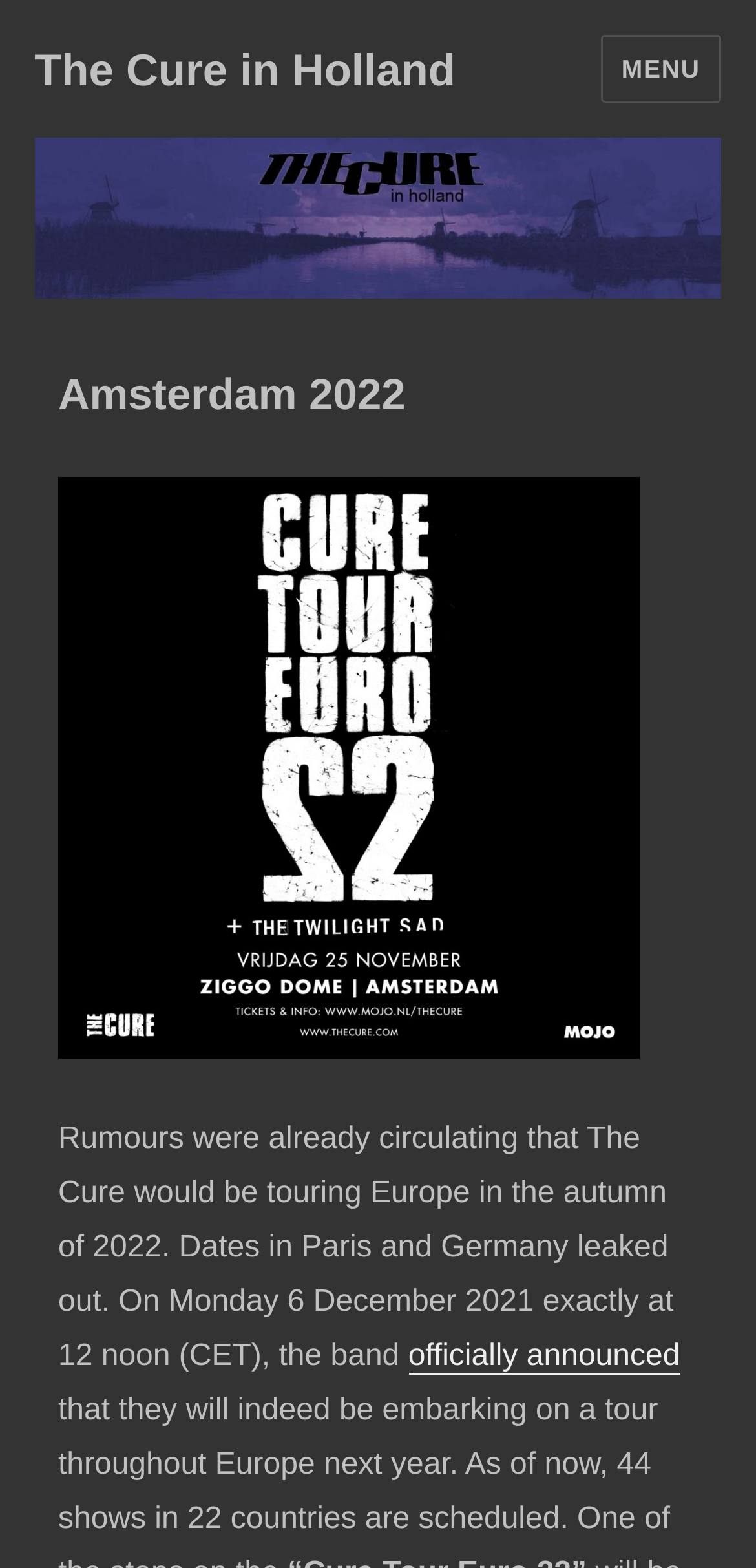Refer to the image and offer a detailed explanation in response to the question: What is the name of the band touring Europe?

Based on the webpage content, specifically the text 'Rumours were already circulating that The Cure would be touring Europe in the autumn of 2022.', it is clear that the band touring Europe is The Cure.